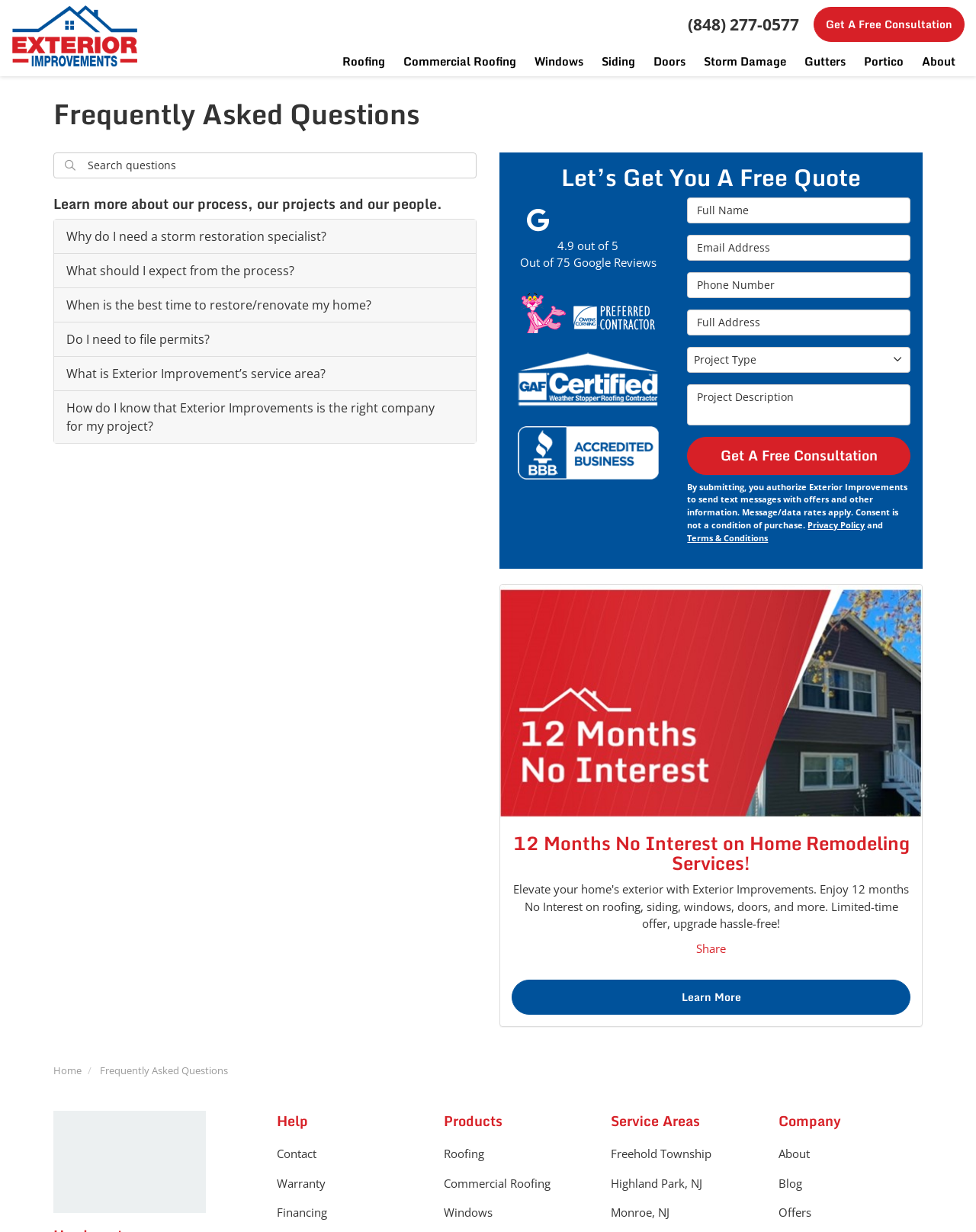Specify the bounding box coordinates of the area that needs to be clicked to achieve the following instruction: "Click the 'Exterior Improvements Logo' link".

[0.012, 0.0, 0.141, 0.059]